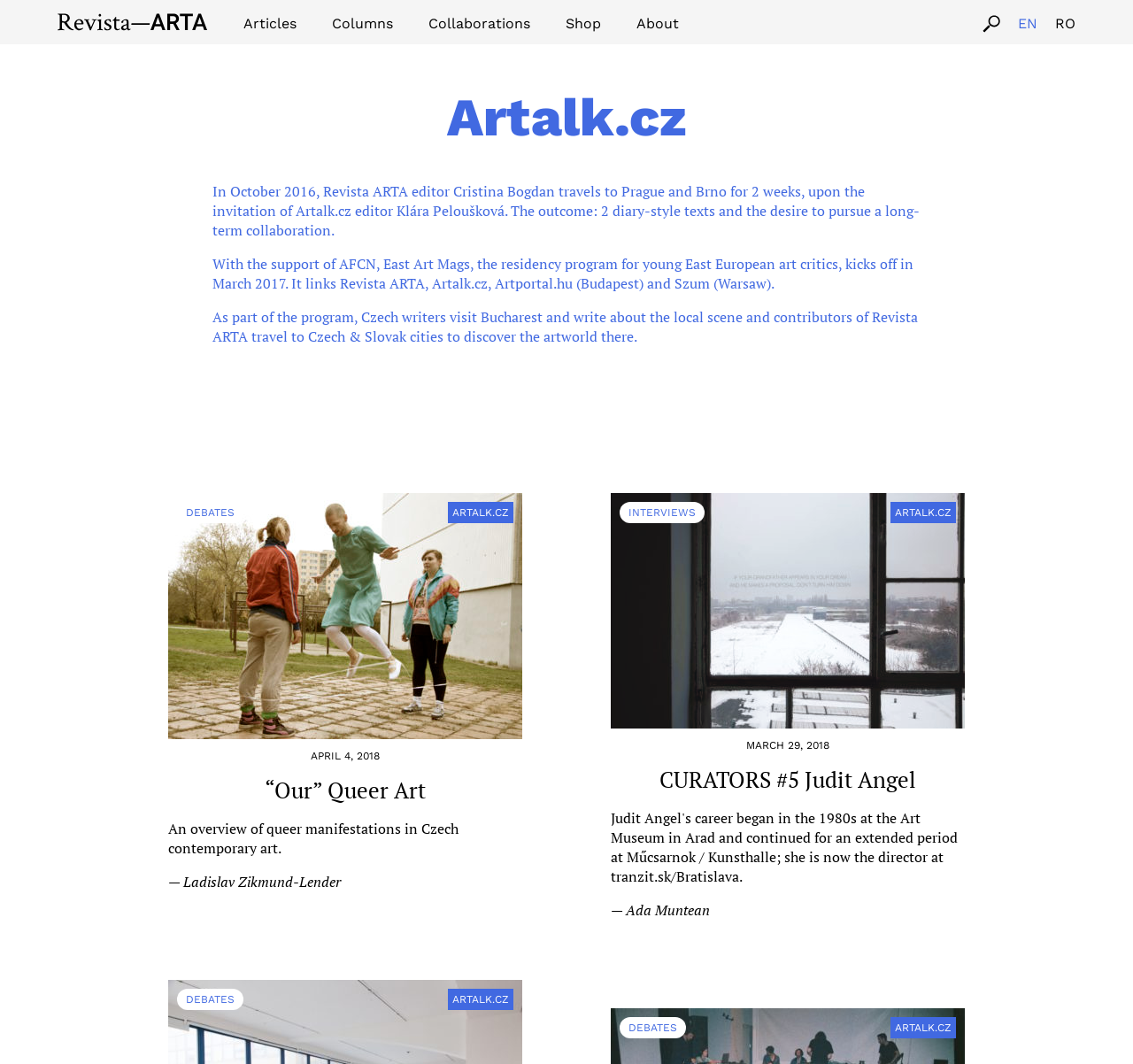Locate the bounding box coordinates of the element to click to perform the following action: 'Read the article '“Our” Queer Art''. The coordinates should be given as four float values between 0 and 1, in the form of [left, top, right, bottom].

[0.148, 0.464, 0.461, 0.838]